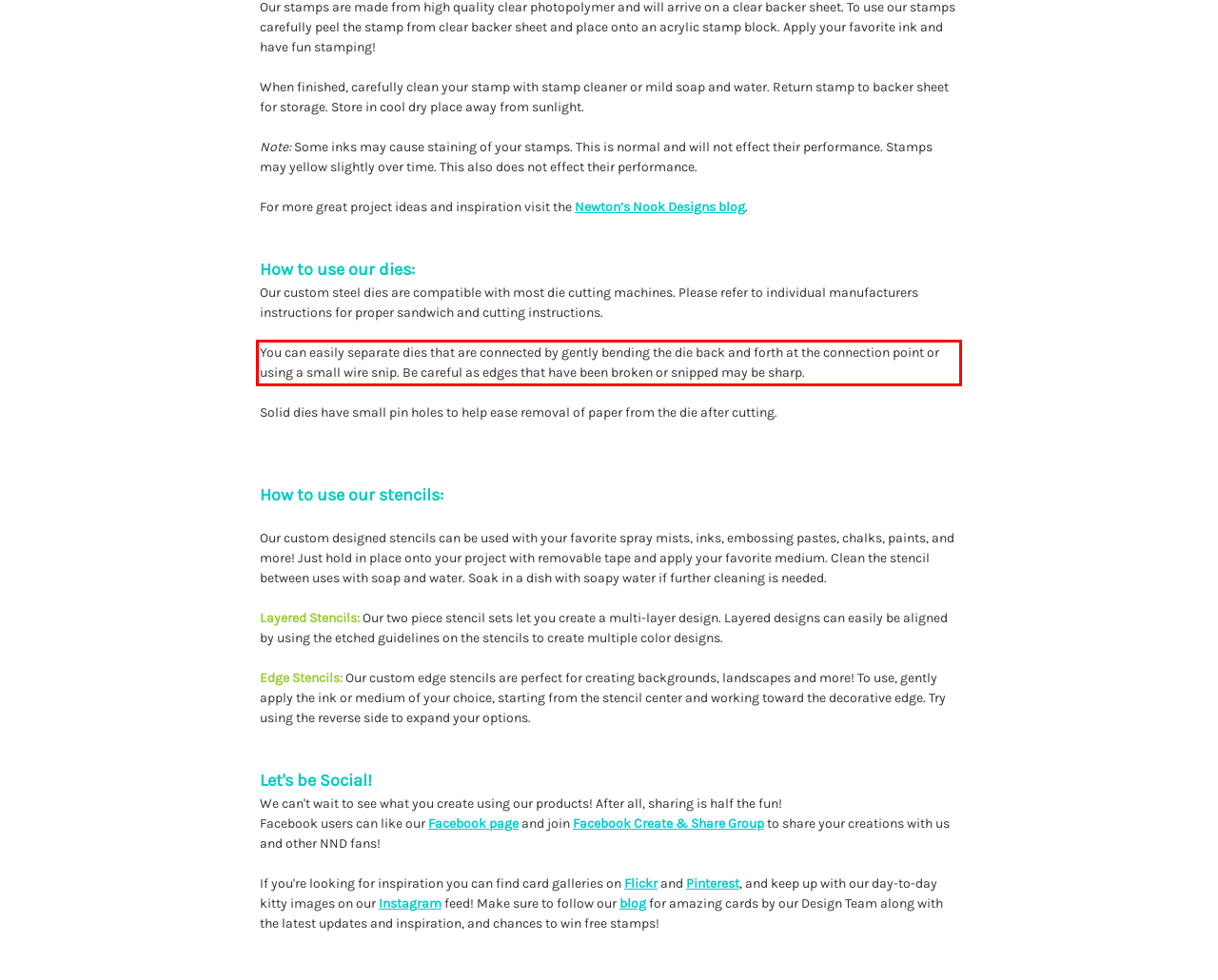Observe the screenshot of the webpage, locate the red bounding box, and extract the text content within it.

You can easily separate dies that are connected by gently bending the die back and forth at the connection point or using a small wire snip. Be careful as edges that have been broken or snipped may be sharp.